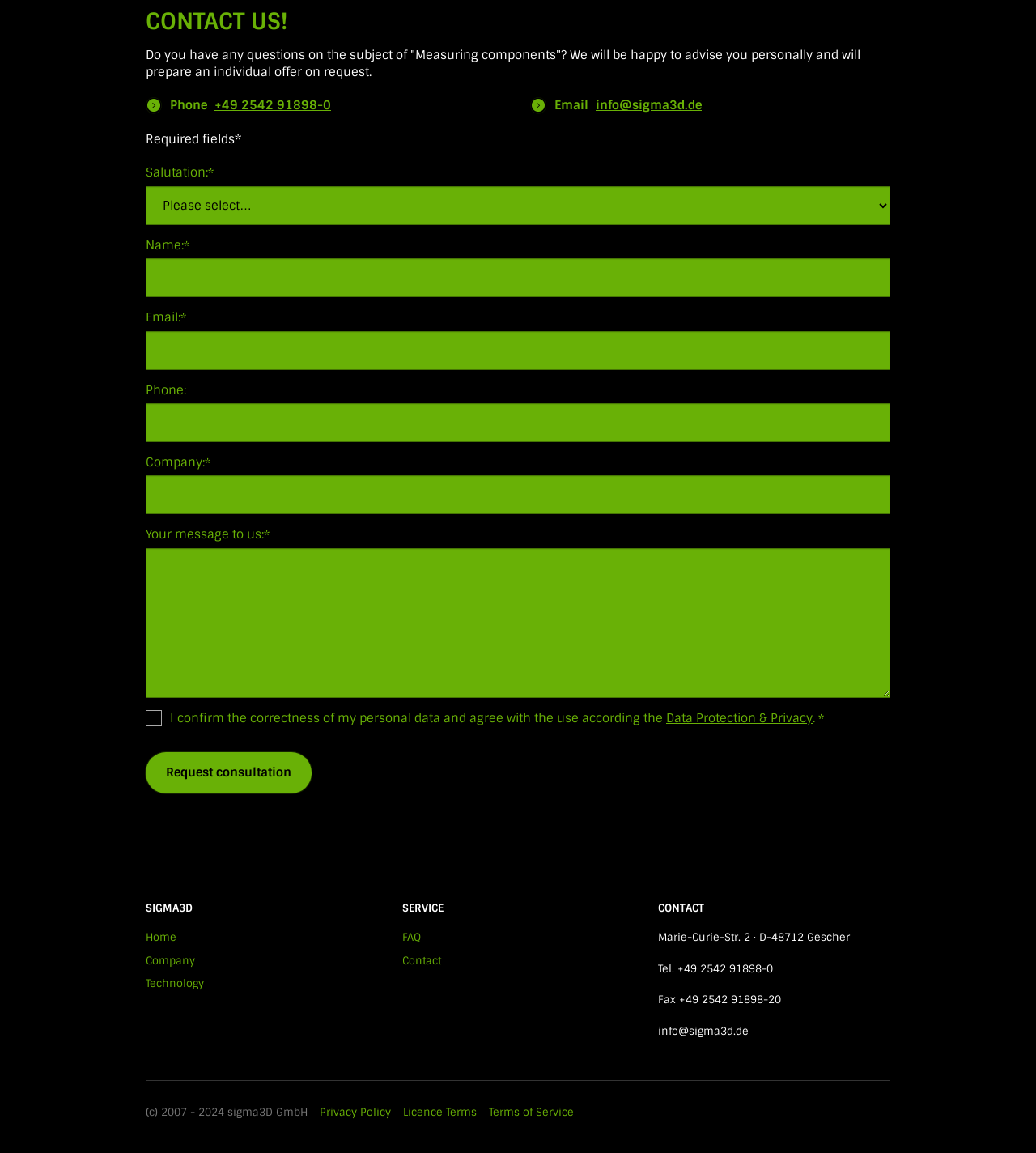Answer the question using only one word or a concise phrase: What is the purpose of the 'Request consultation' button?

To request a consultation